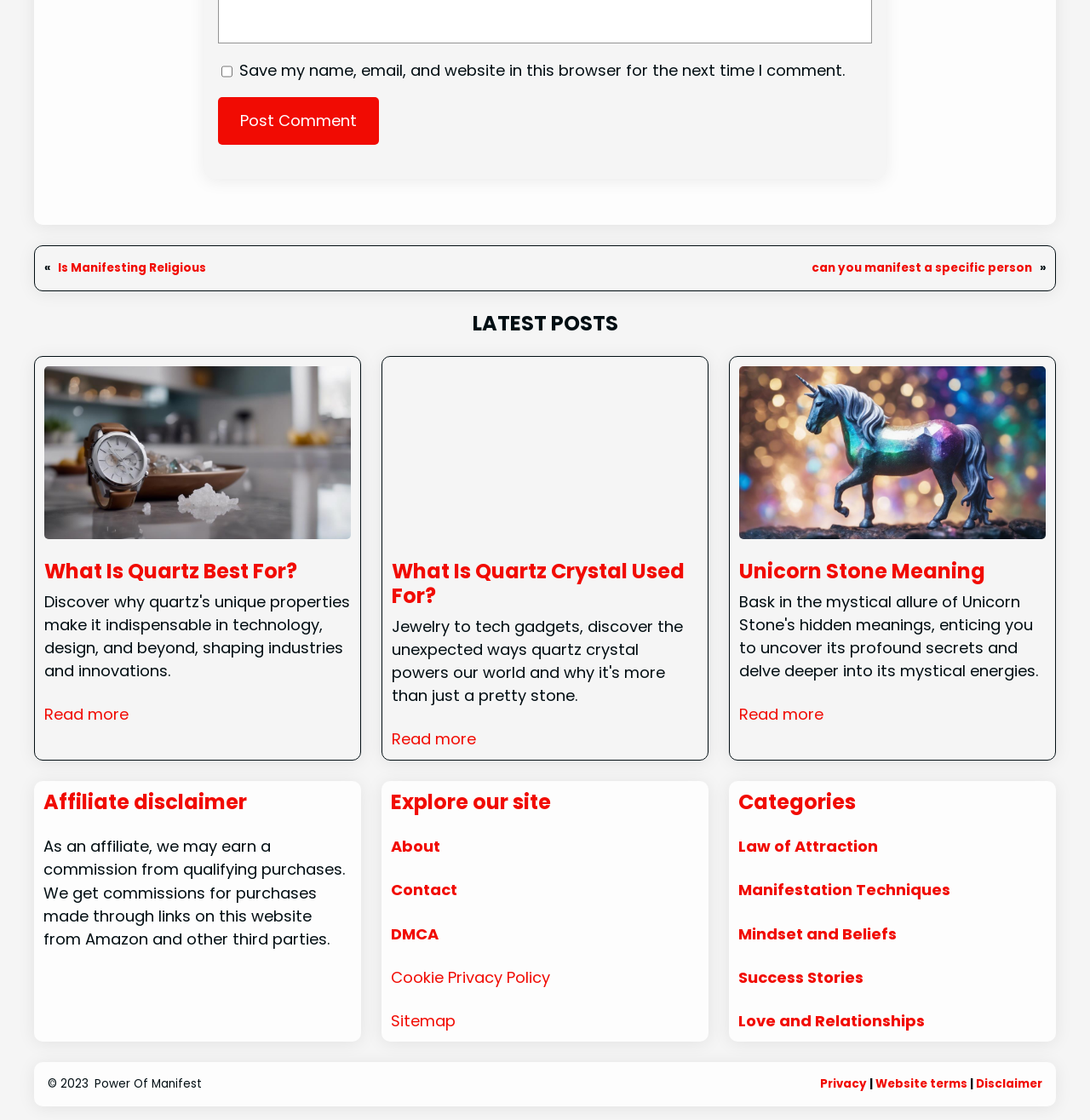Pinpoint the bounding box coordinates of the area that must be clicked to complete this instruction: "Visit the About page".

[0.358, 0.746, 0.404, 0.765]